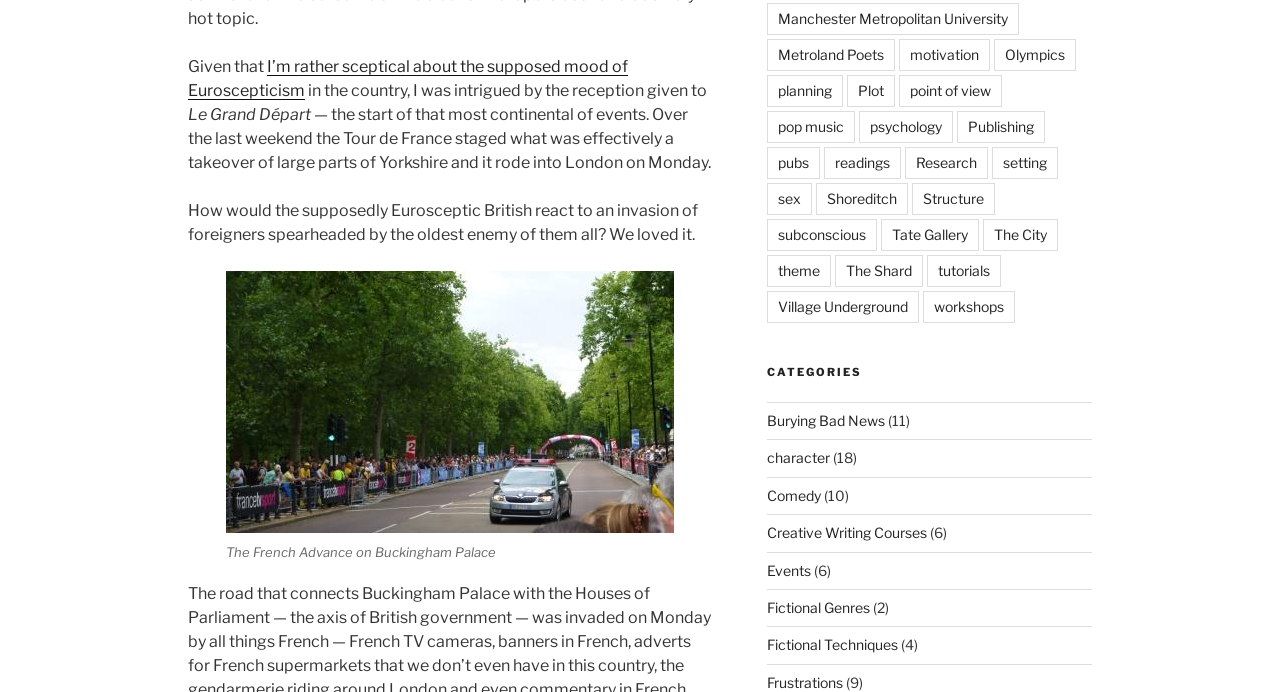What is the name of the university mentioned in the webpage?
Using the image, give a concise answer in the form of a single word or short phrase.

Manchester Metropolitan University